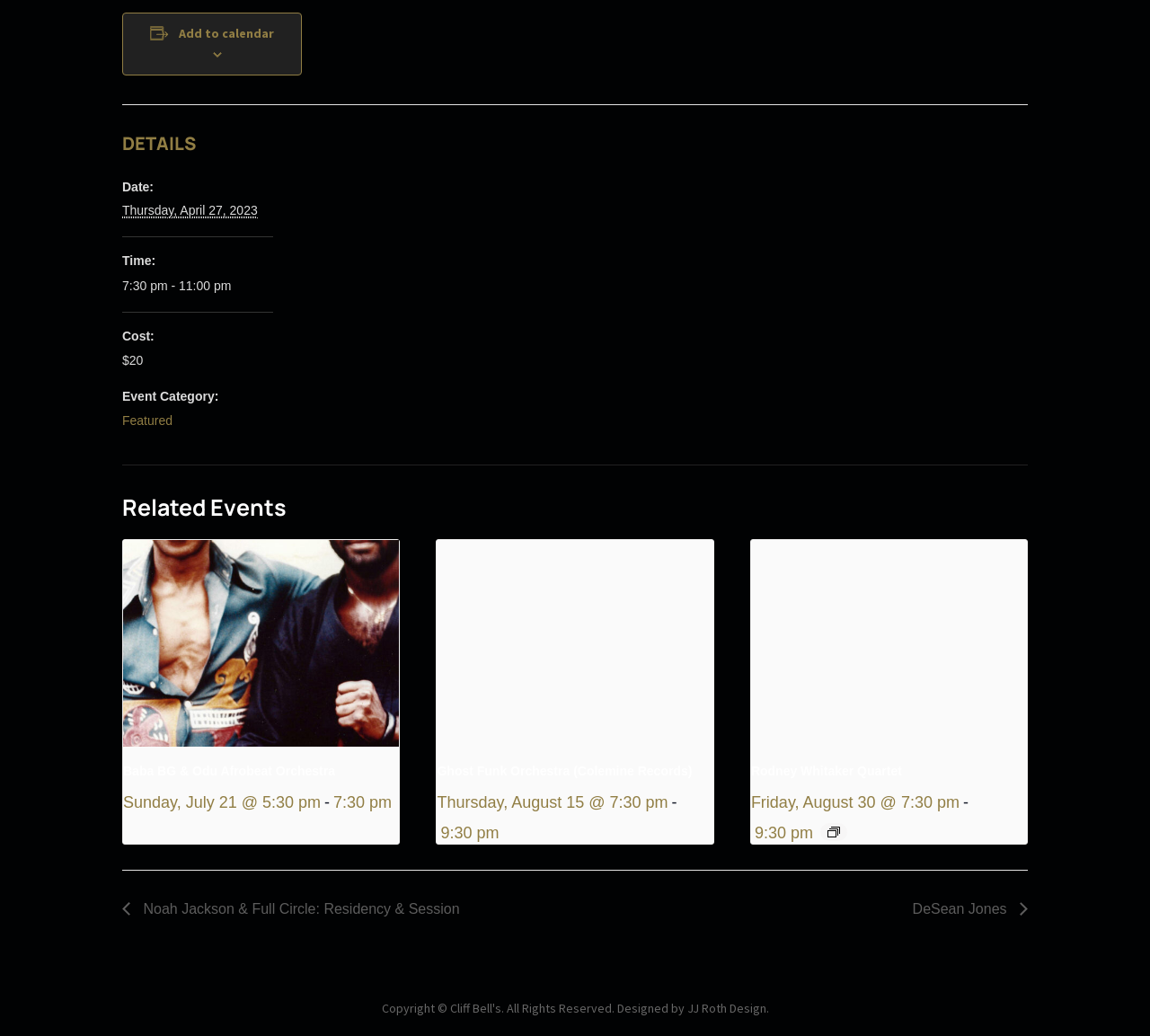What is the name of the event series?
Using the image as a reference, give a one-word or short phrase answer.

Event Series